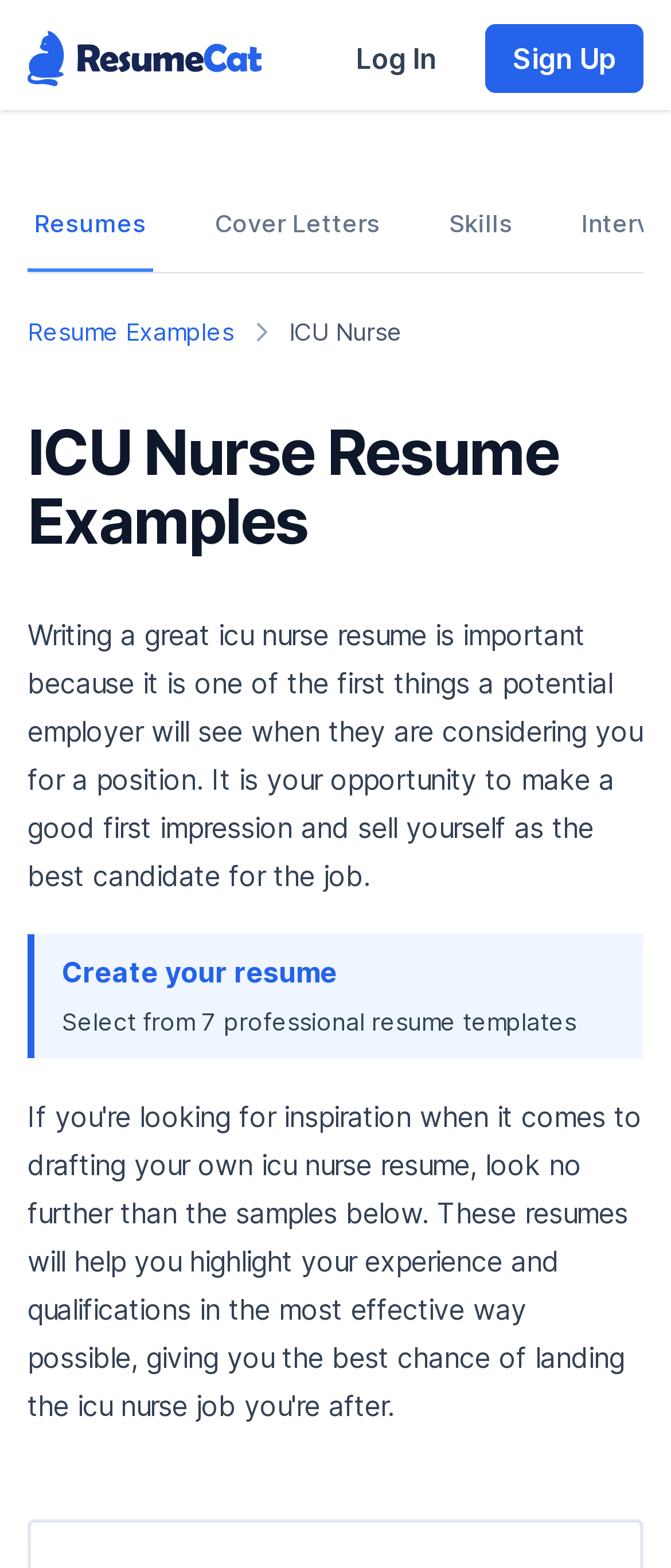Locate the bounding box coordinates of the clickable region to complete the following instruction: "View resume examples."

[0.041, 0.201, 0.349, 0.223]